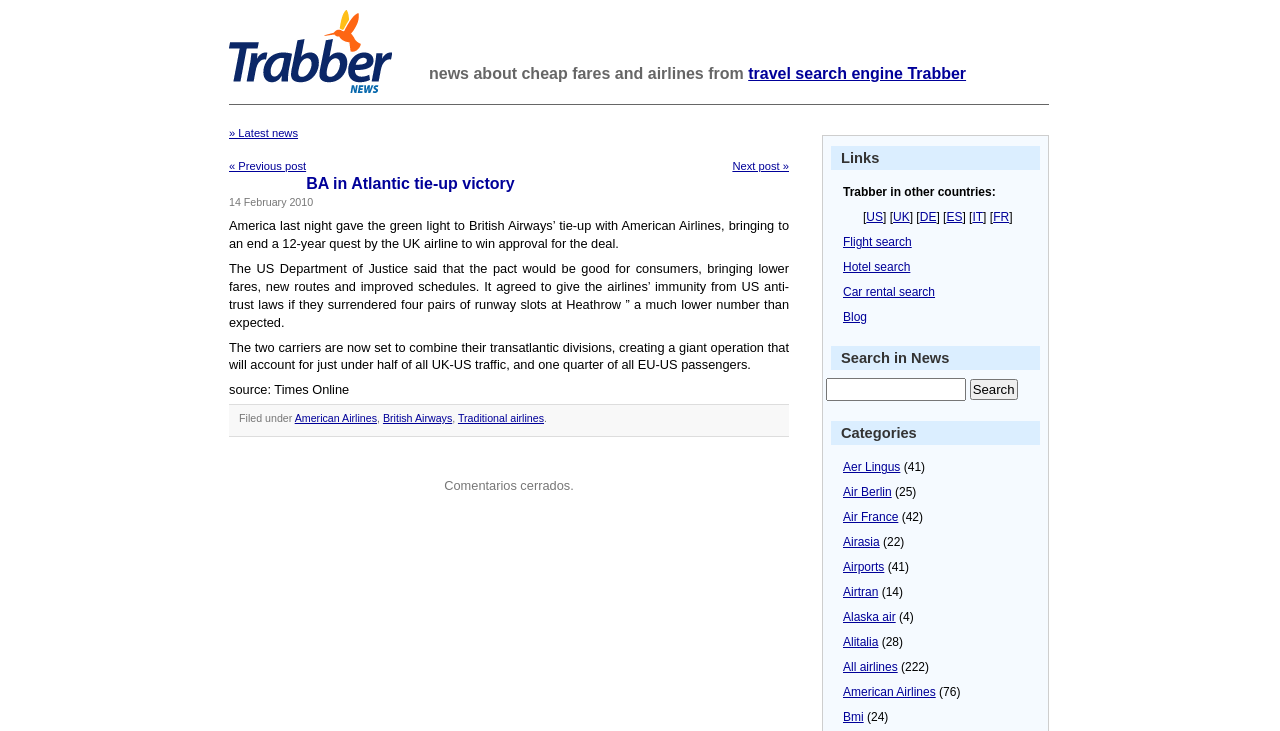Please mark the clickable region by giving the bounding box coordinates needed to complete this instruction: "Click on the 'Search' button".

[0.758, 0.518, 0.795, 0.547]